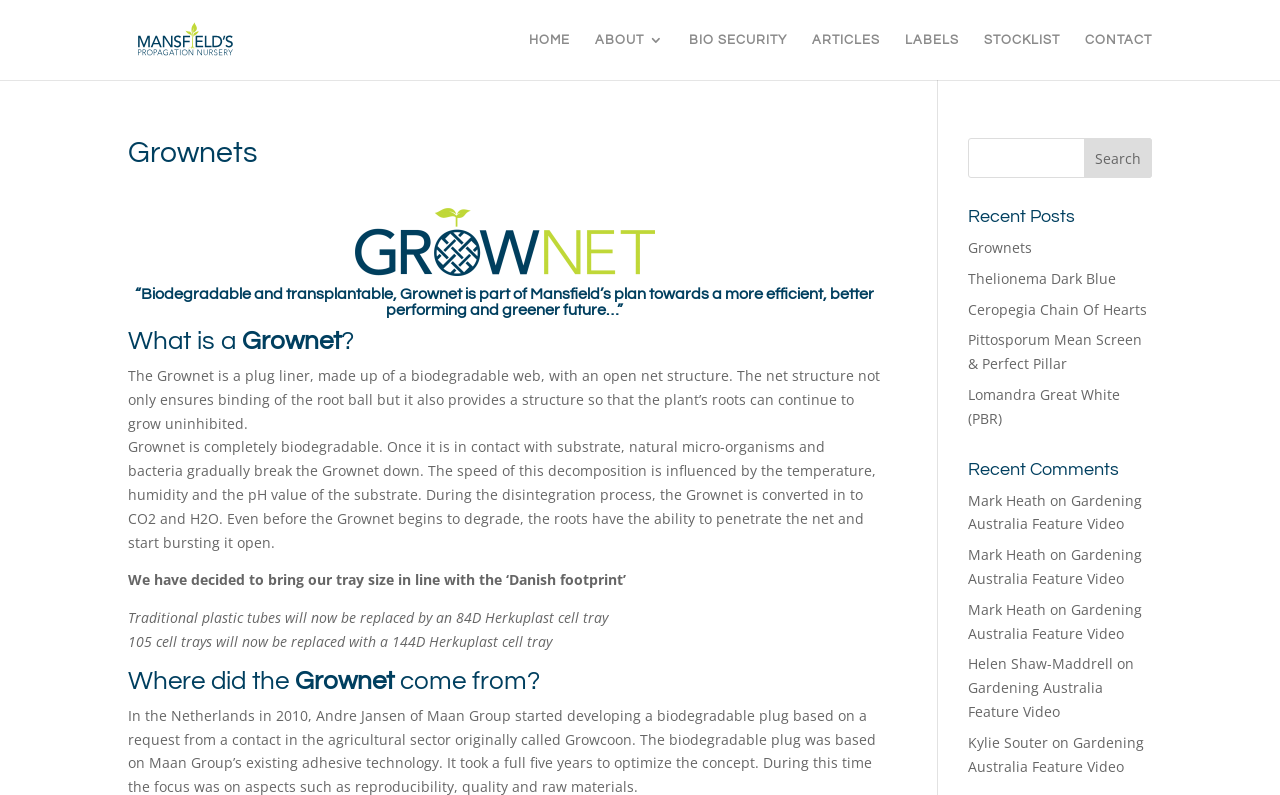Determine the bounding box for the HTML element described here: "About". The coordinates should be given as [left, top, right, bottom] with each number being a float between 0 and 1.

[0.465, 0.042, 0.519, 0.101]